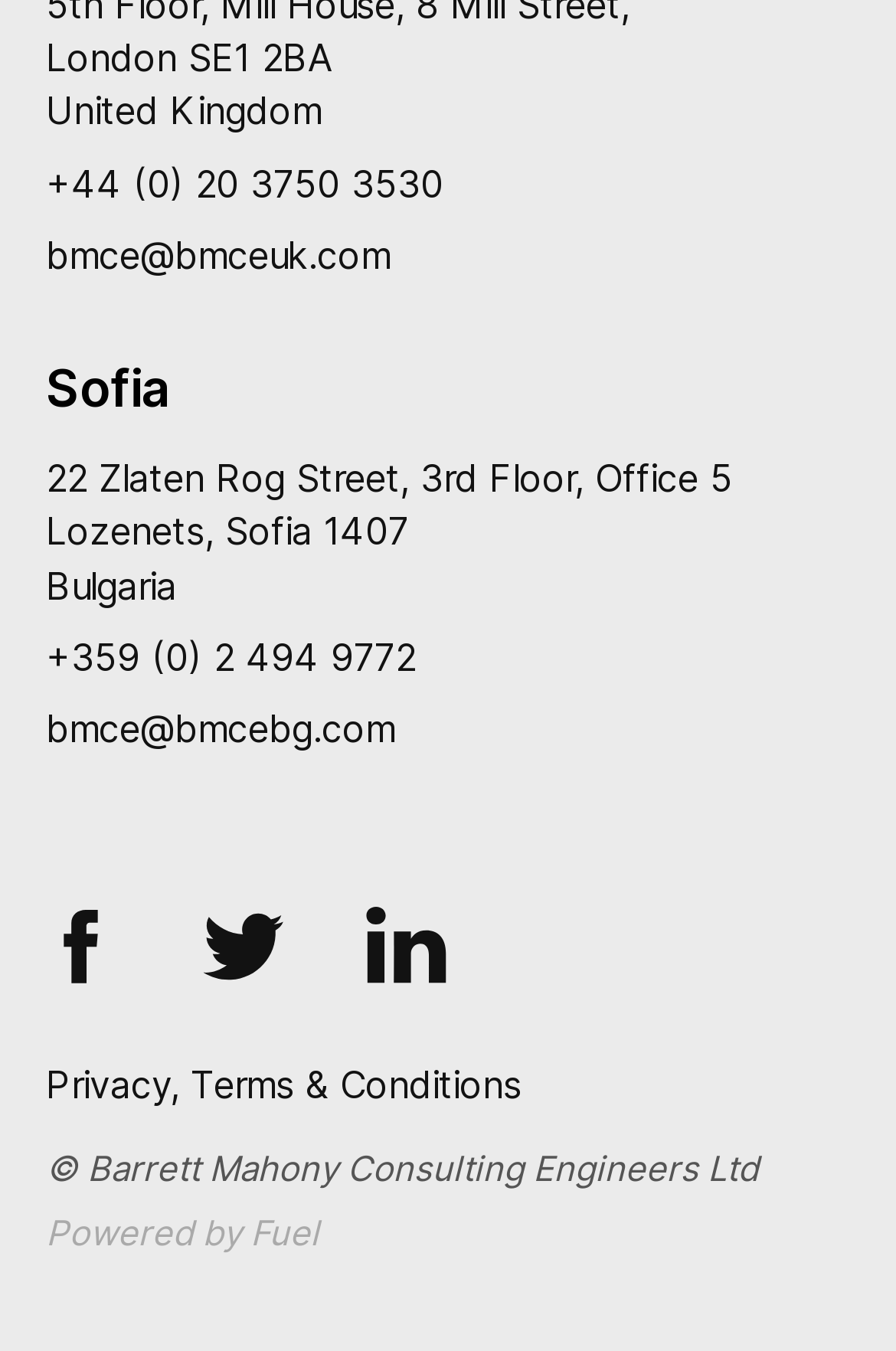Please identify the bounding box coordinates of the element I need to click to follow this instruction: "View the Sofia office address".

[0.051, 0.335, 0.949, 0.467]